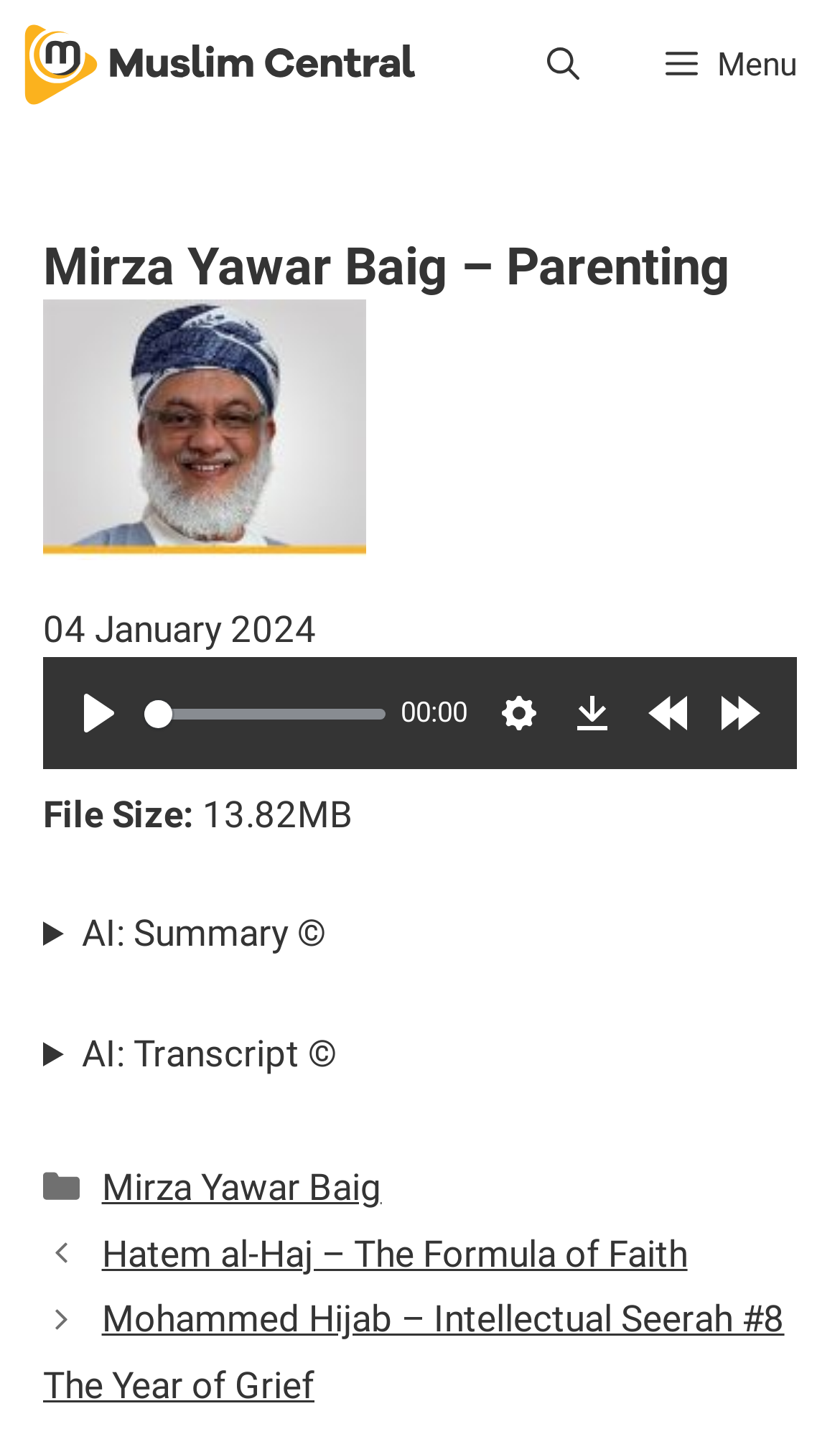Find the bounding box coordinates for the area that must be clicked to perform this action: "Click the 'Play' button".

[0.077, 0.468, 0.159, 0.515]